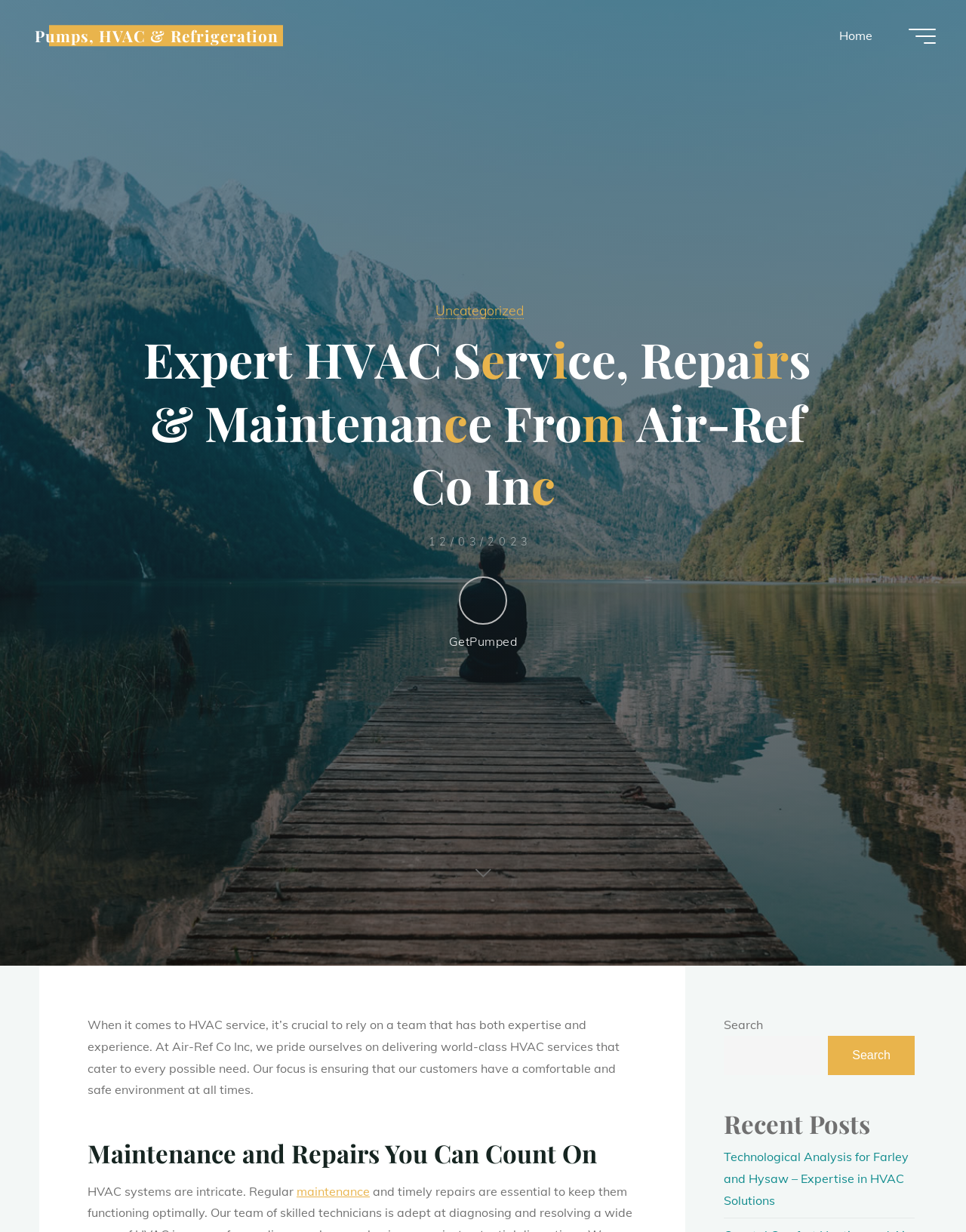What type of service does Air-Ref Co Inc provide? Based on the image, give a response in one word or a short phrase.

HVAC service